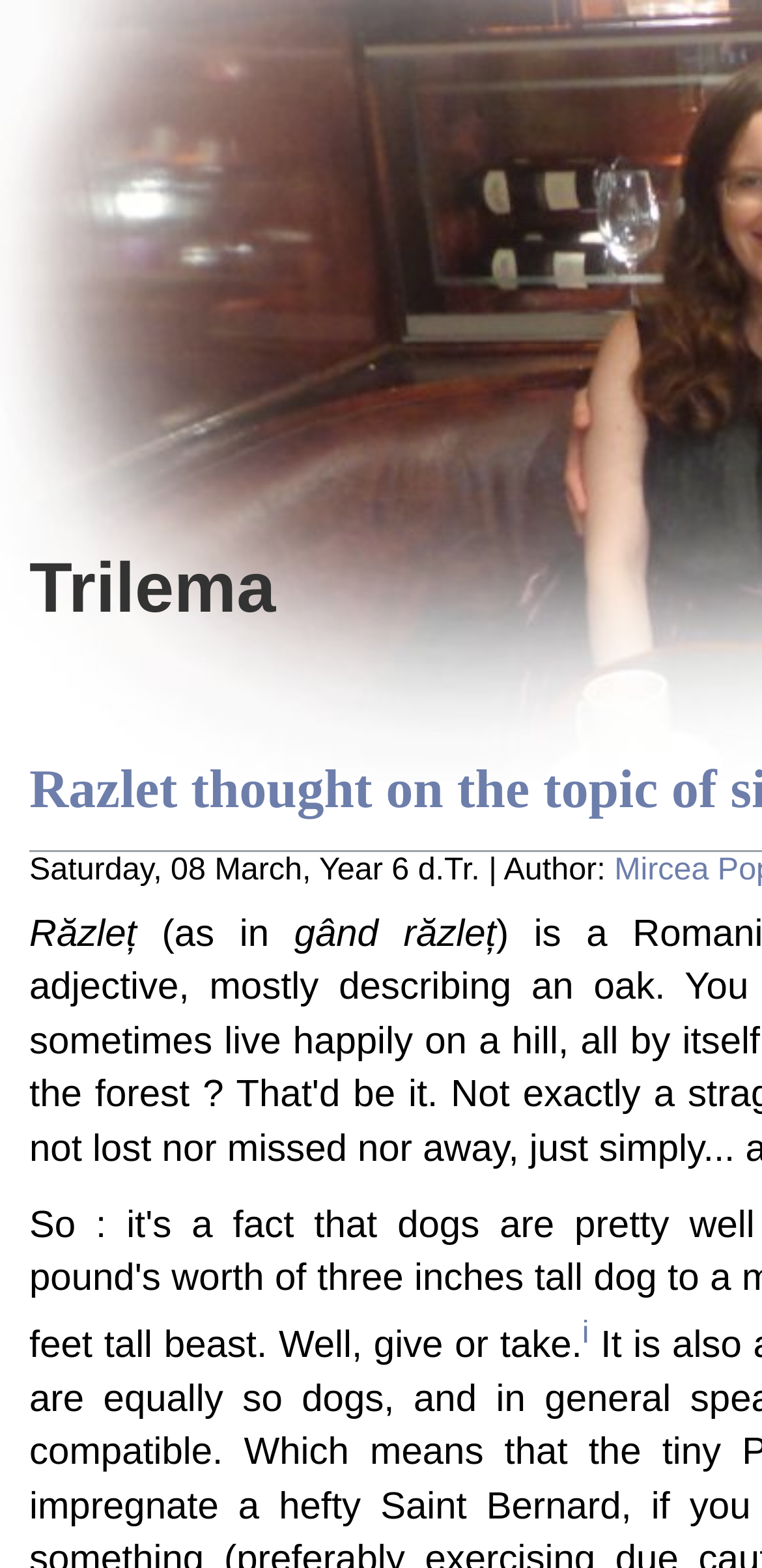What is the date of the latest article?
Answer with a single word or phrase, using the screenshot for reference.

Saturday, 08 March, Year 6 d.Tr.